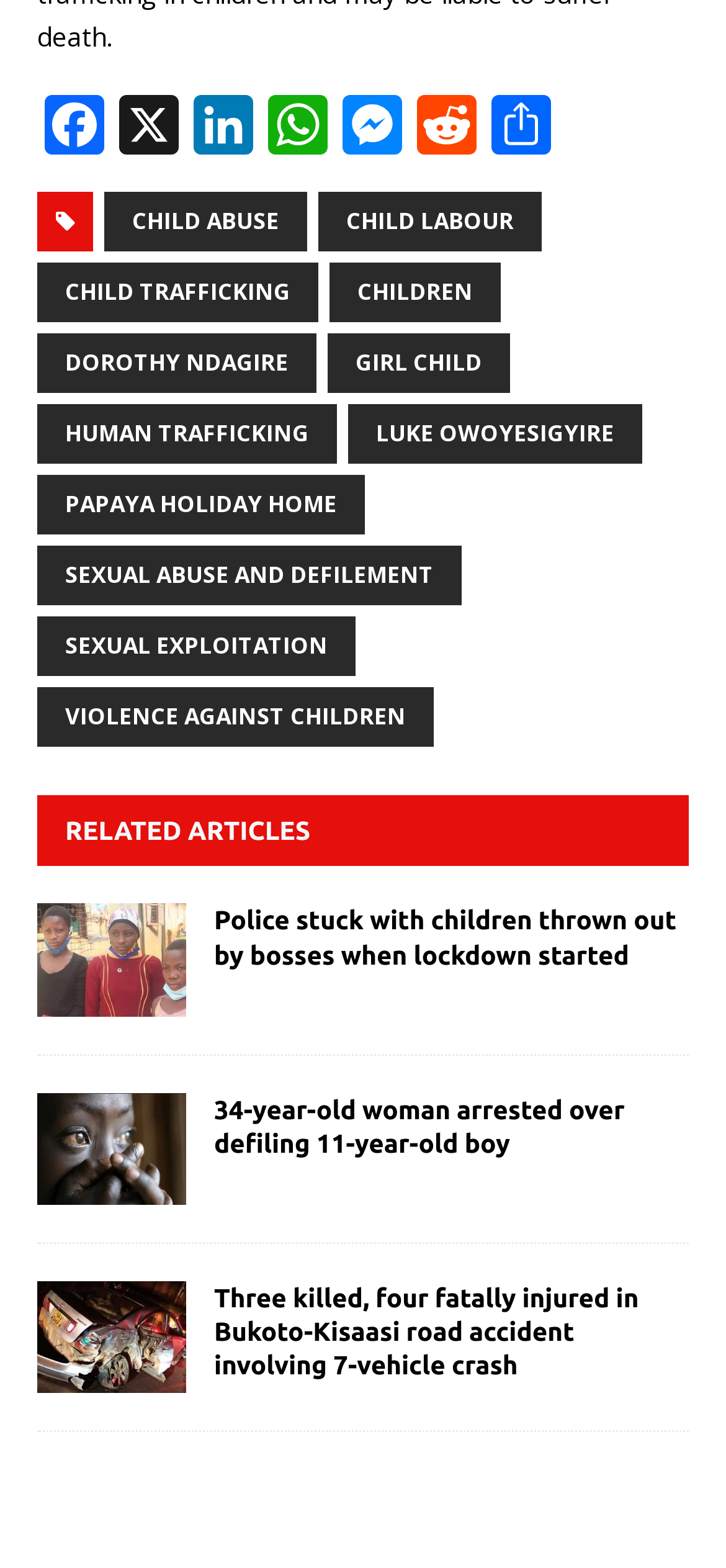Could you determine the bounding box coordinates of the clickable element to complete the instruction: "Click the 'helen.lee@wisc.edu' link"? Provide the coordinates as four float numbers between 0 and 1, i.e., [left, top, right, bottom].

None